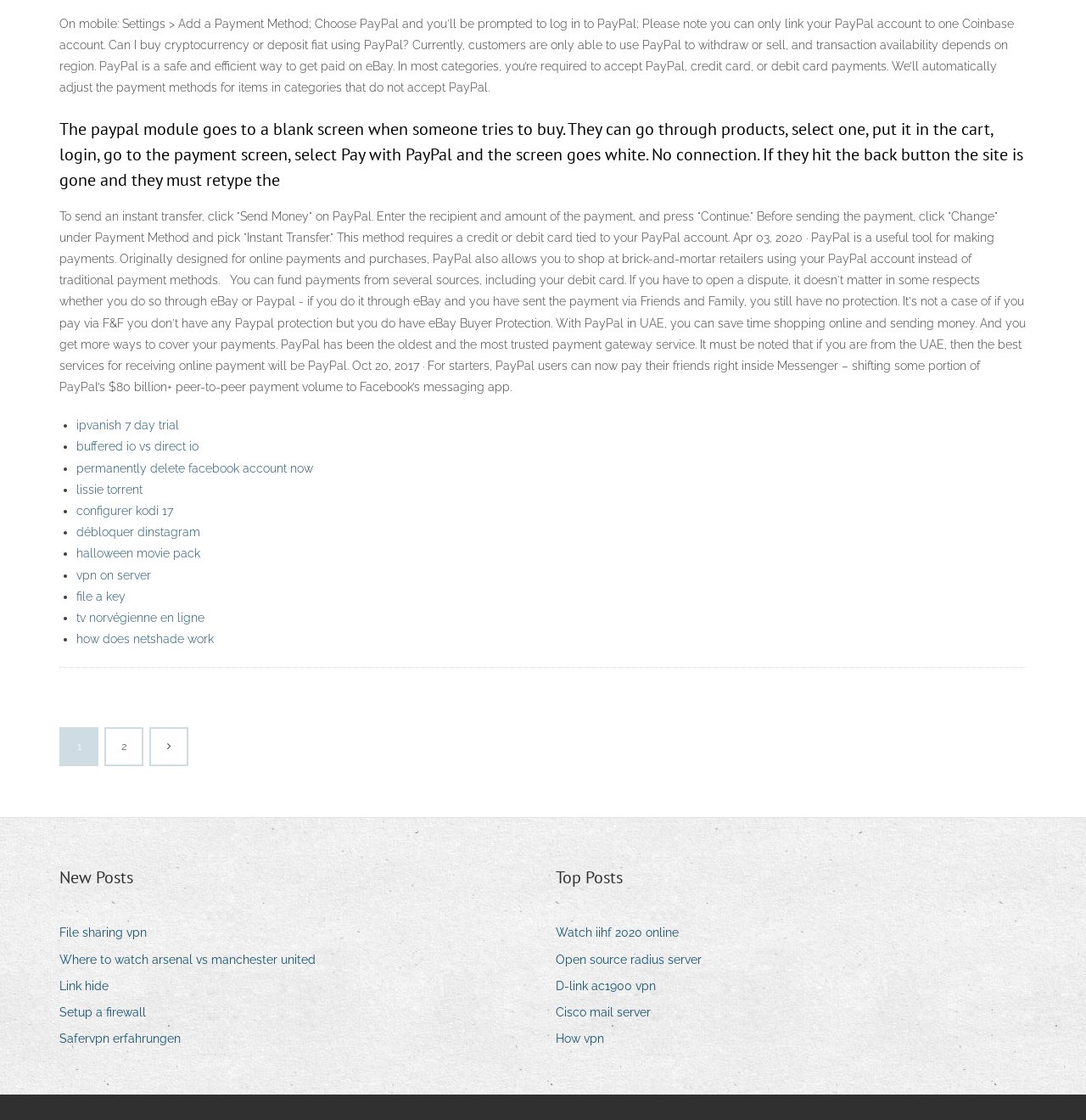Calculate the bounding box coordinates for the UI element based on the following description: "Open source radius server". Ensure the coordinates are four float numbers between 0 and 1, i.e., [left, top, right, bottom].

[0.512, 0.847, 0.658, 0.867]